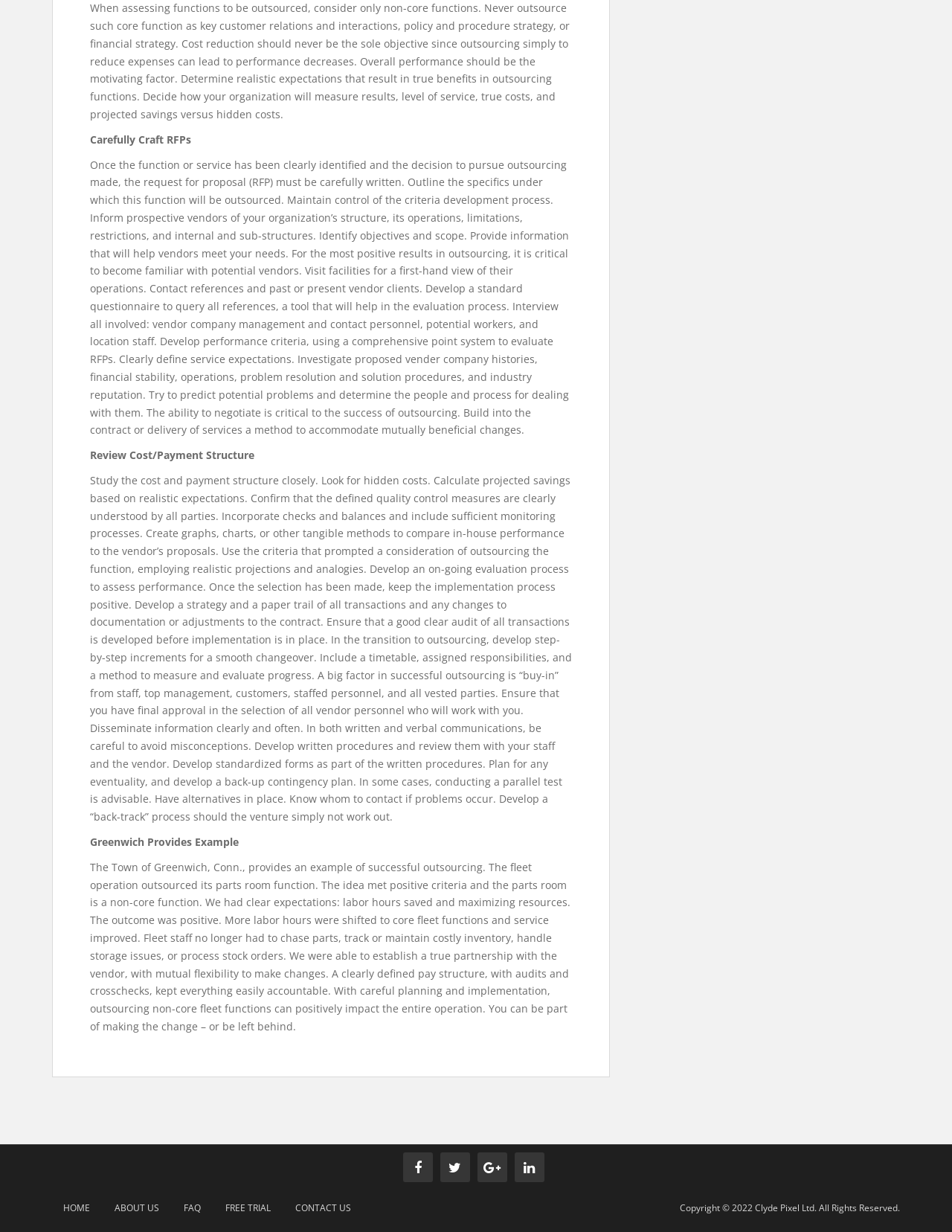Please identify the bounding box coordinates of the region to click in order to complete the task: "Click the CONTACT US link". The coordinates must be four float numbers between 0 and 1, specified as [left, top, right, bottom].

[0.298, 0.968, 0.38, 0.993]